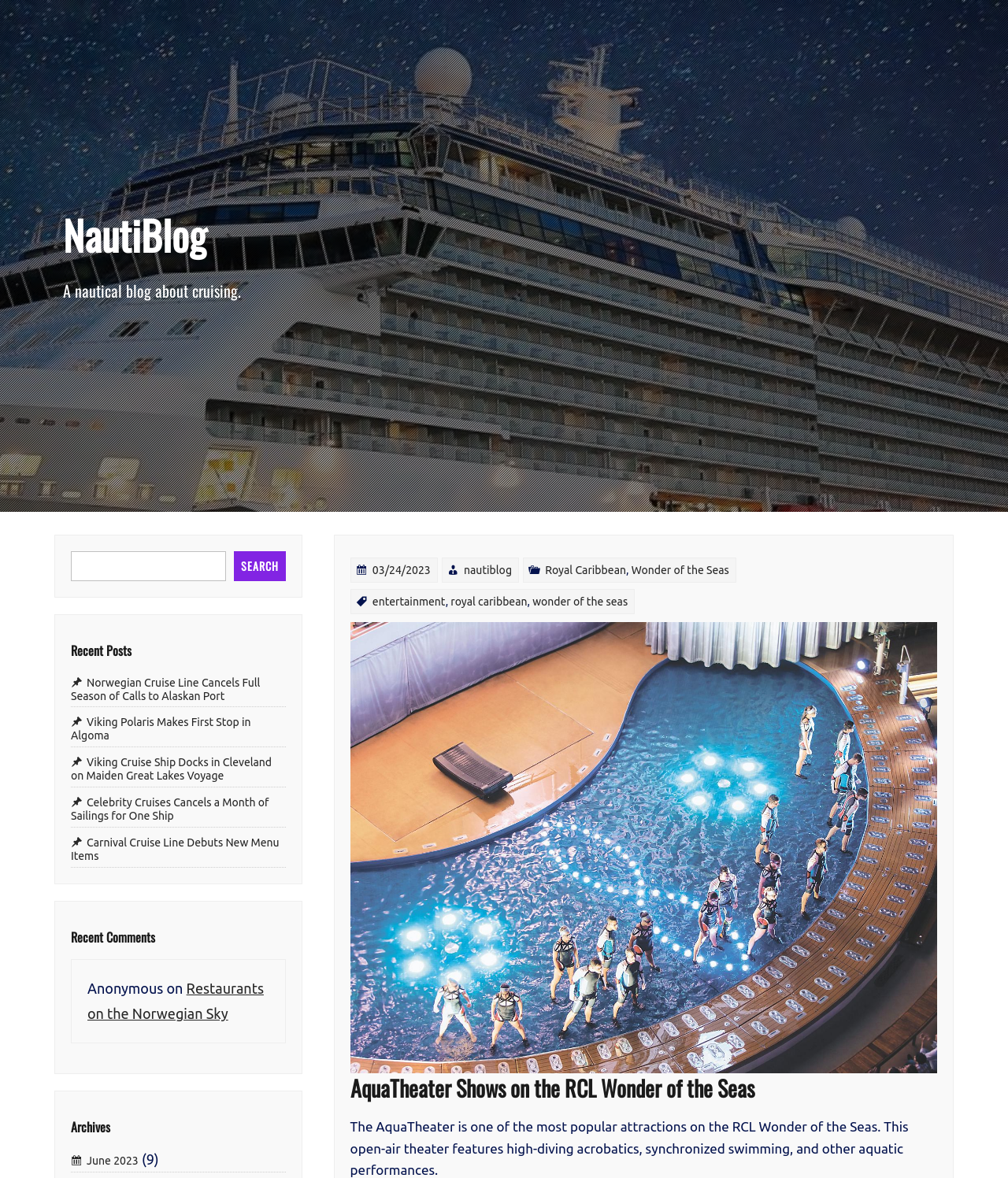What is the category of the recent posts section?
Please look at the screenshot and answer using one word or phrase.

entertainment